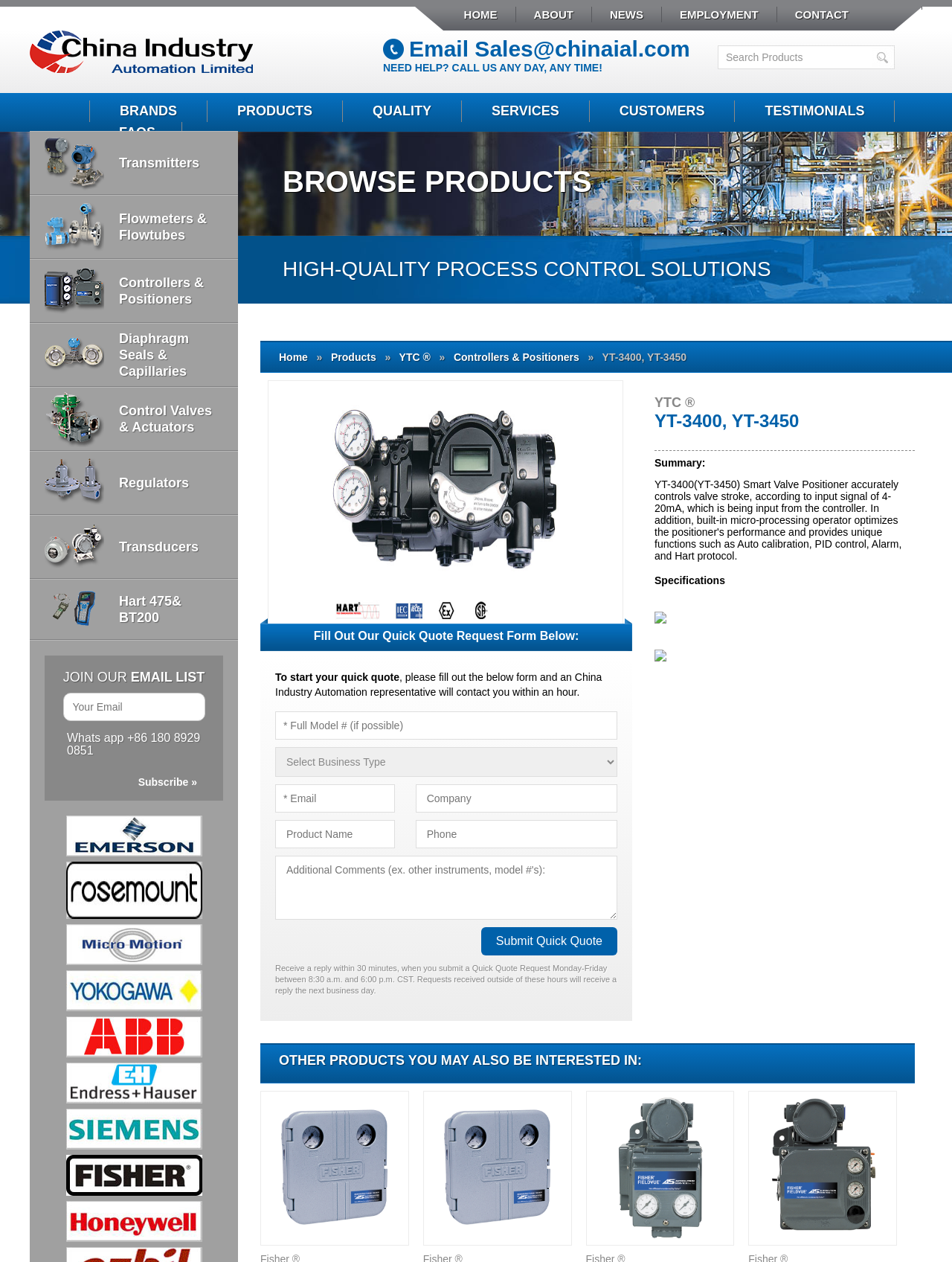What is the purpose of the search bar?
Give a detailed response to the question by analyzing the screenshot.

The search bar is located at the top-right corner of the webpage, and it has a placeholder text 'Search Products'. This suggests that the search bar is intended for searching products on the website.